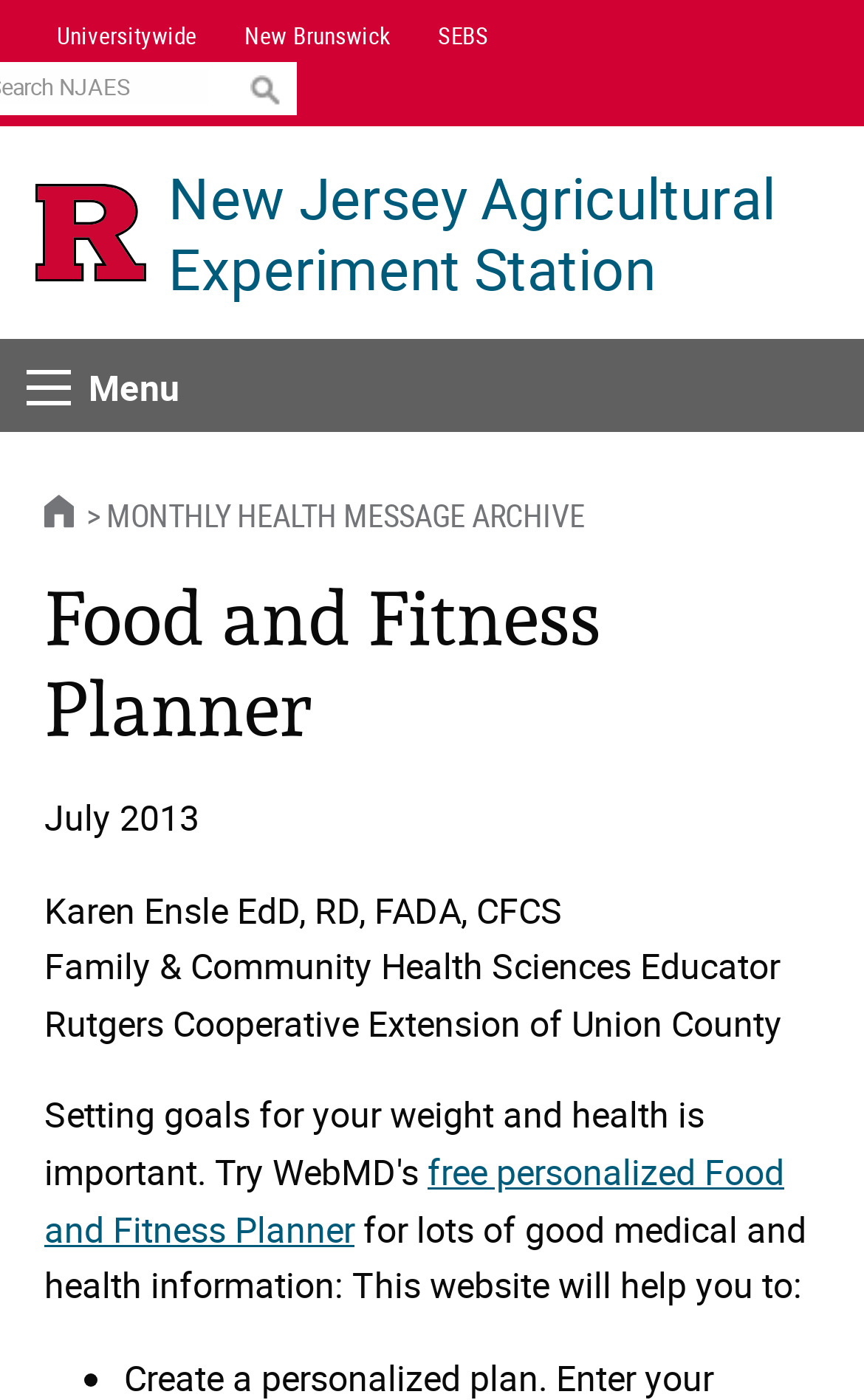Please identify the bounding box coordinates of the element I need to click to follow this instruction: "Search".

[0.289, 0.054, 0.33, 0.079]